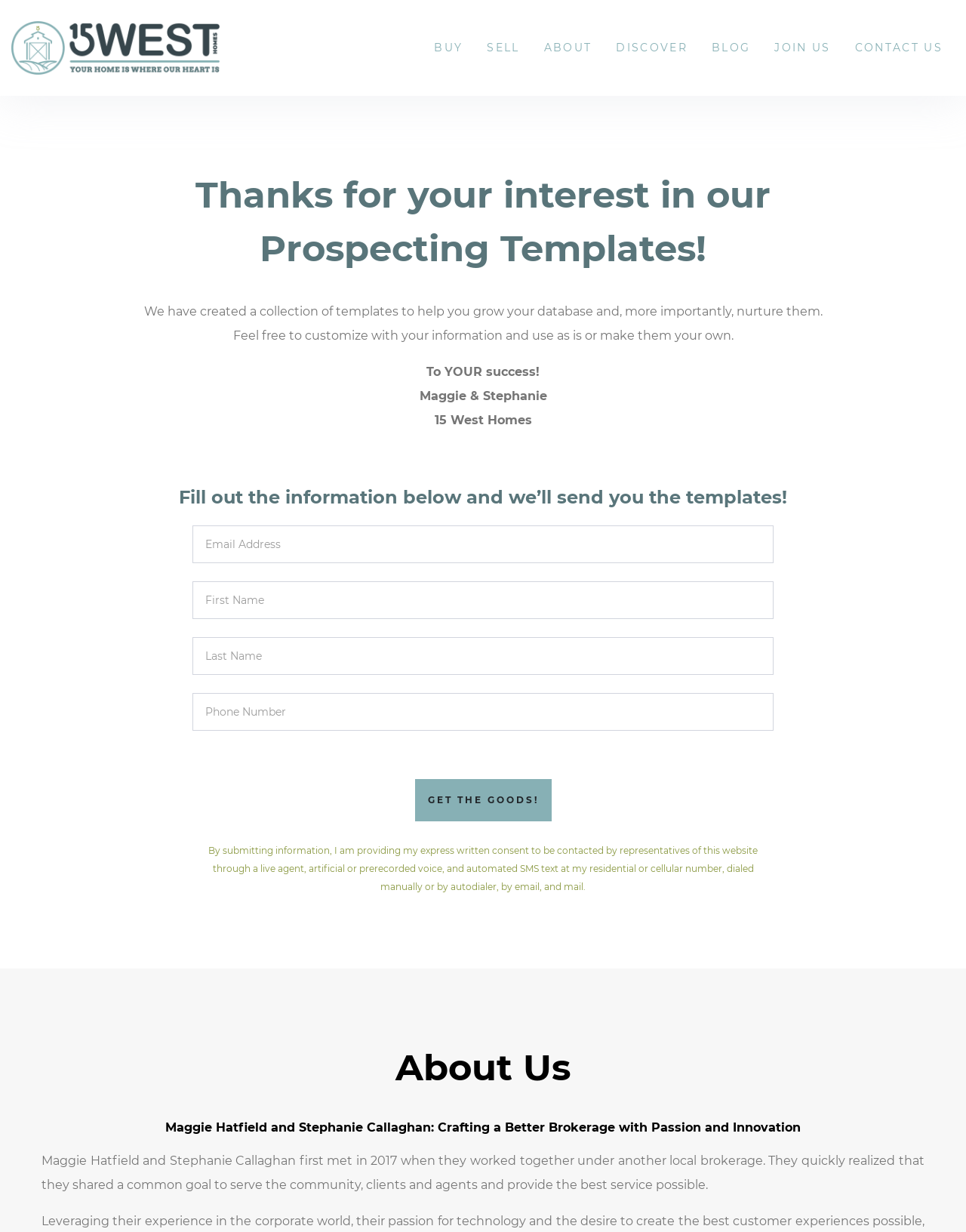Respond to the following query with just one word or a short phrase: 
What is required to receive the prospecting templates?

Fill out the form